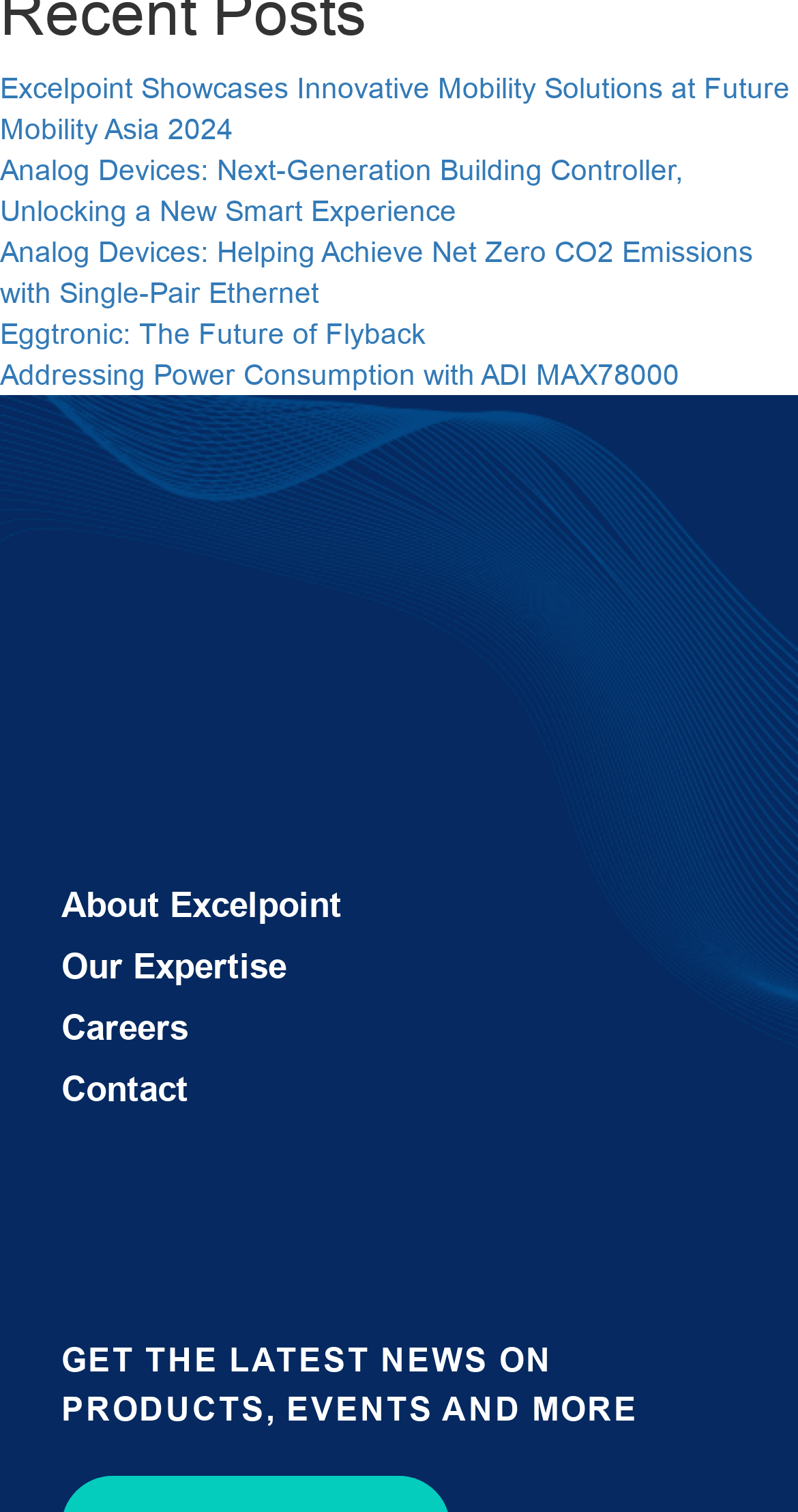Identify the bounding box coordinates for the region of the element that should be clicked to carry out the instruction: "Visit the About Excelpoint page". The bounding box coordinates should be four float numbers between 0 and 1, i.e., [left, top, right, bottom].

[0.077, 0.586, 0.428, 0.612]